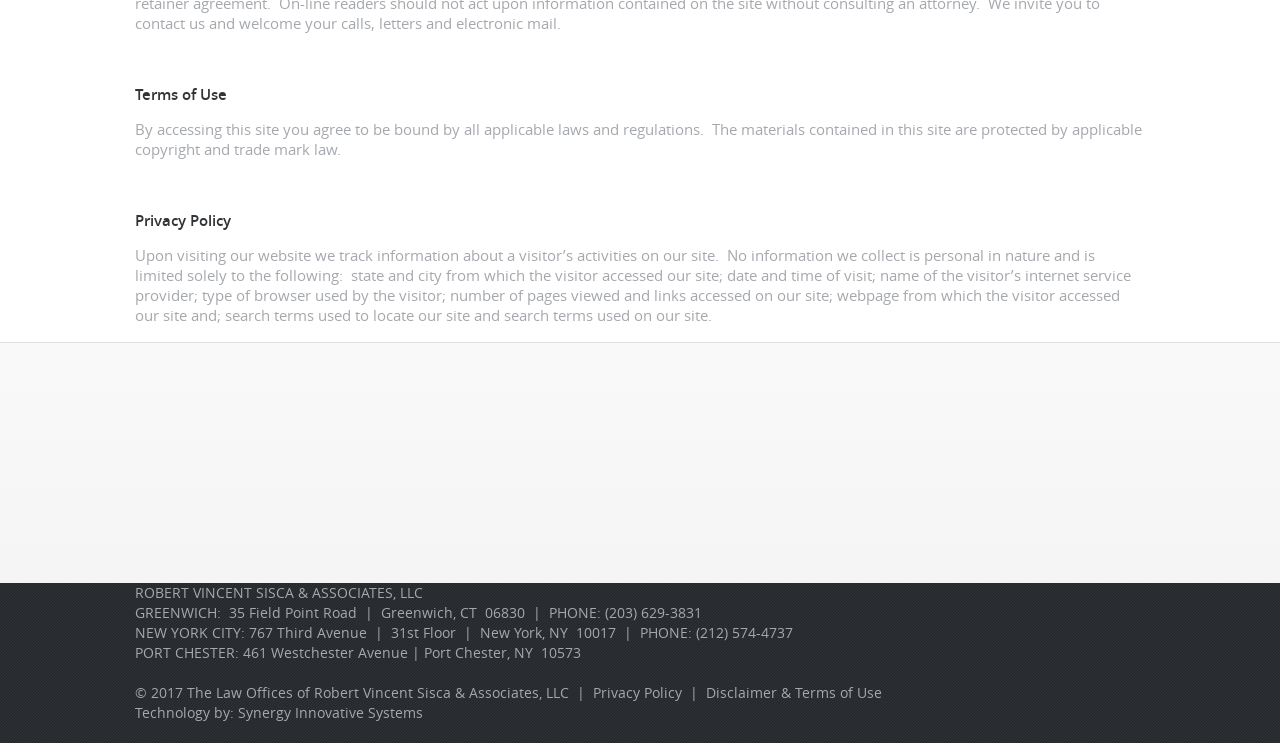Predict the bounding box of the UI element based on this description: "Disclaimer & Terms of Use".

[0.552, 0.921, 0.689, 0.945]